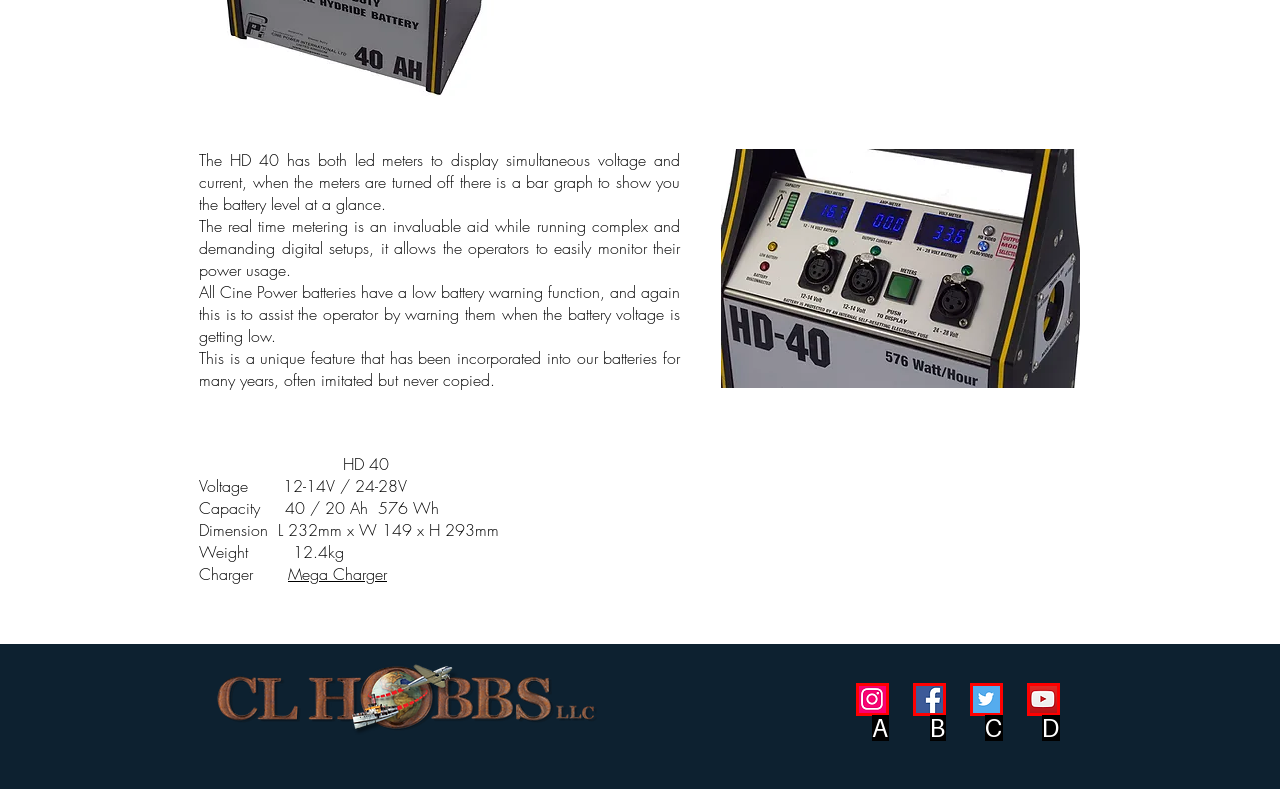Based on the description: aria-label="YouTube", select the HTML element that fits best. Provide the letter of the matching option.

D